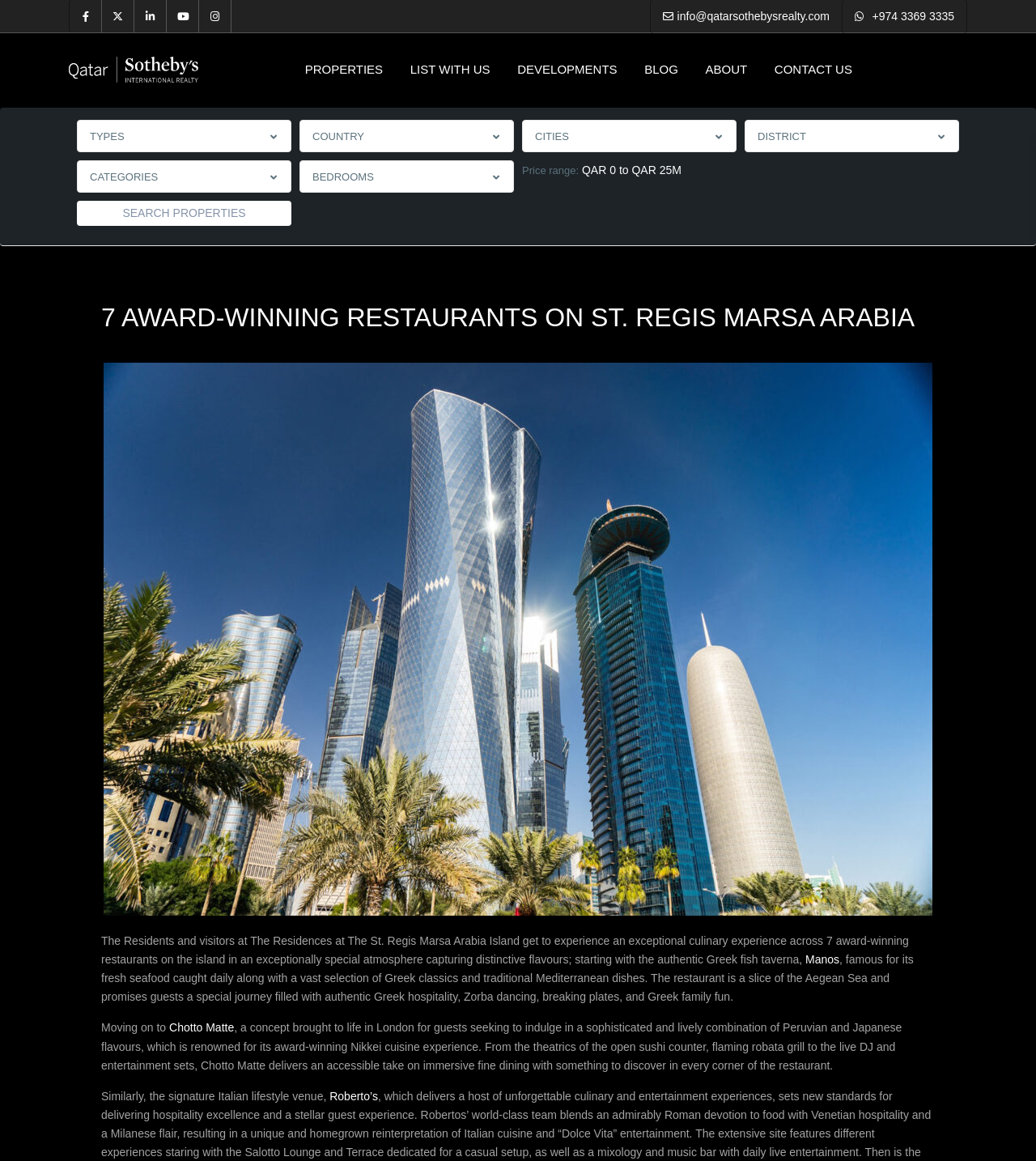Extract the main headline from the webpage and generate its text.

7 AWARD-WINNING RESTAURANTS ON ST. REGIS MARSA ARABIA